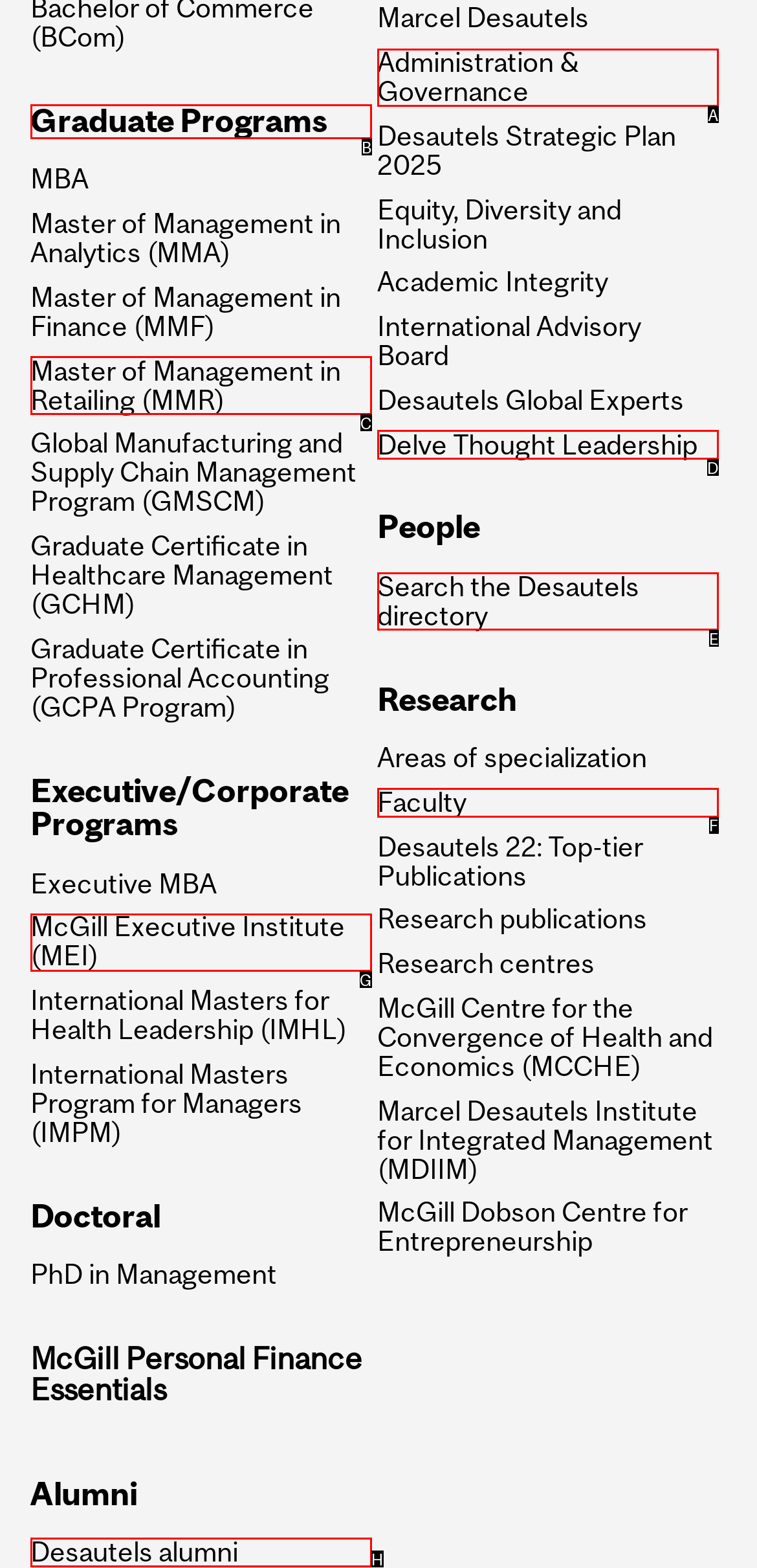Point out which HTML element you should click to fulfill the task: Search the Desautels directory.
Provide the option's letter from the given choices.

E